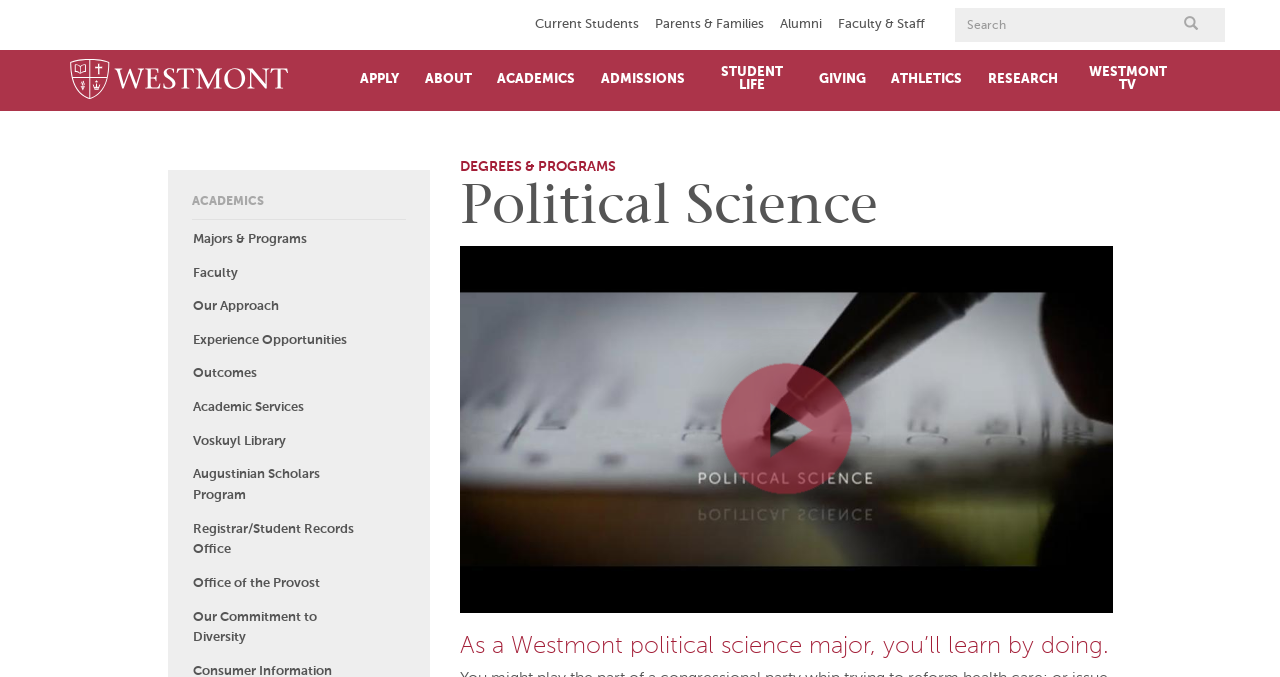What is the purpose of the textbox in the top-right corner?
Using the image as a reference, answer the question with a short word or phrase.

Search